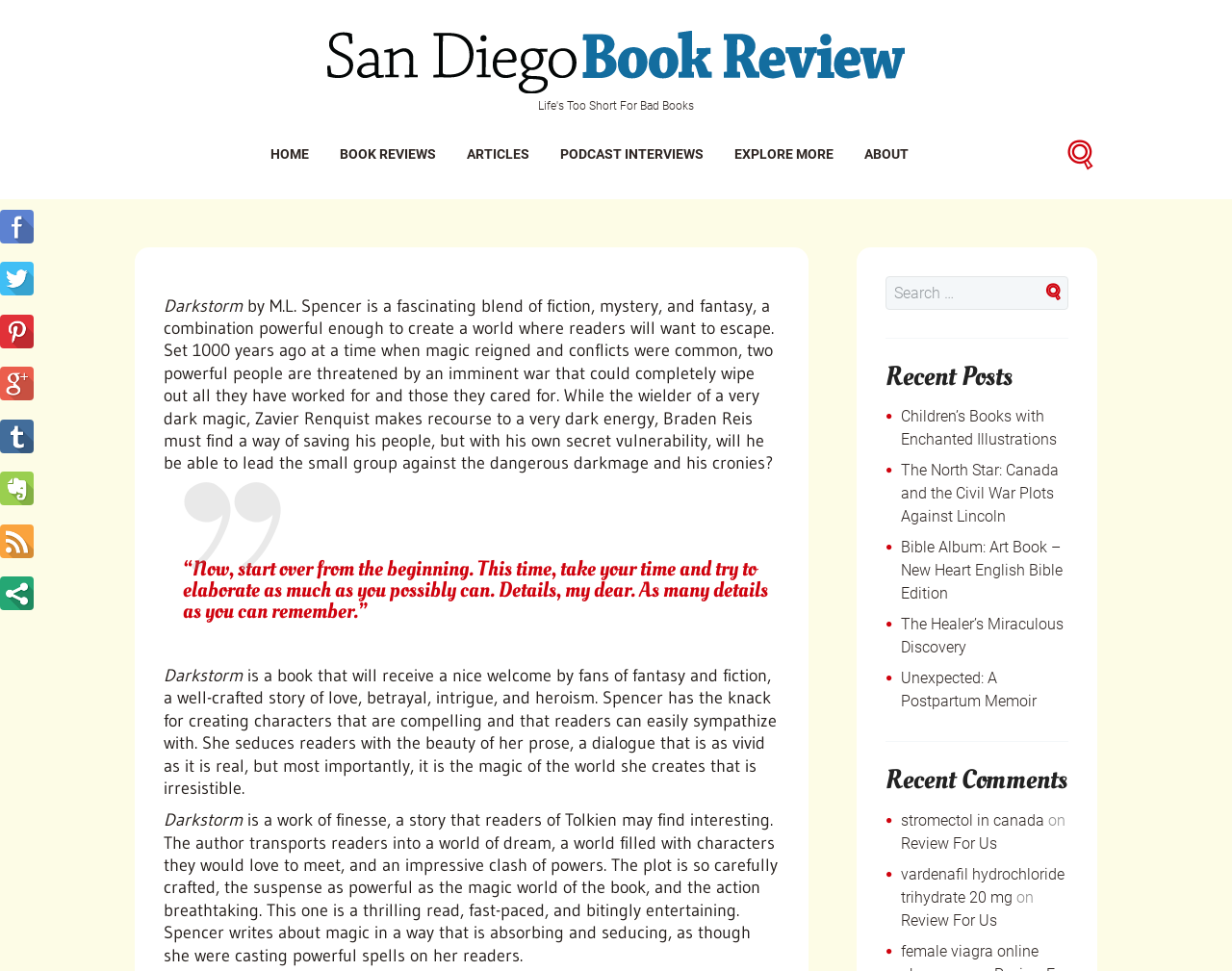What is the purpose of the search bar?
Use the information from the image to give a detailed answer to the question.

The search bar is located in the top right corner of the webpage, and it has a placeholder text 'Search for:', indicating that it is used to search for posts on the website.